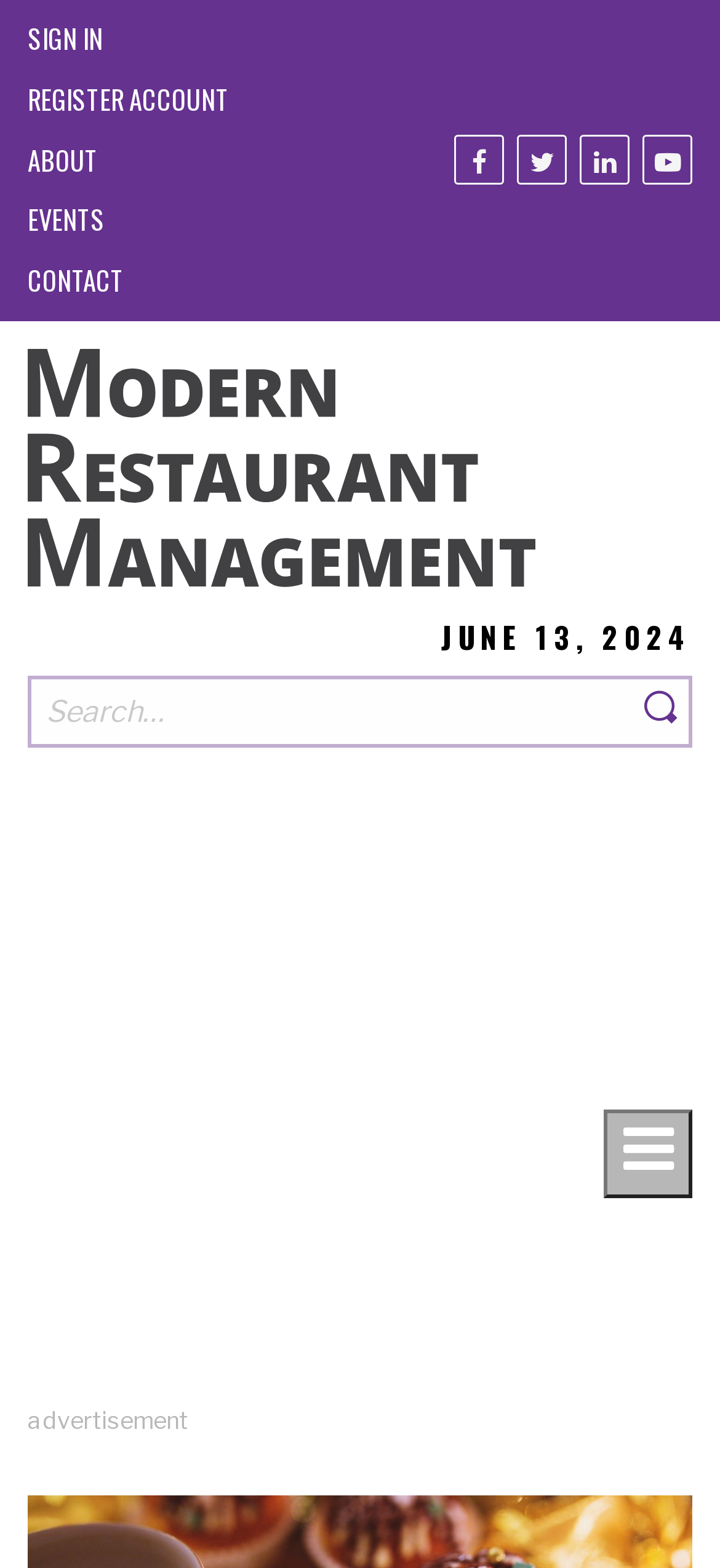What is the function of the button at the bottom right corner?
Using the information from the image, give a concise answer in one word or a short phrase.

Toggle navigation menu